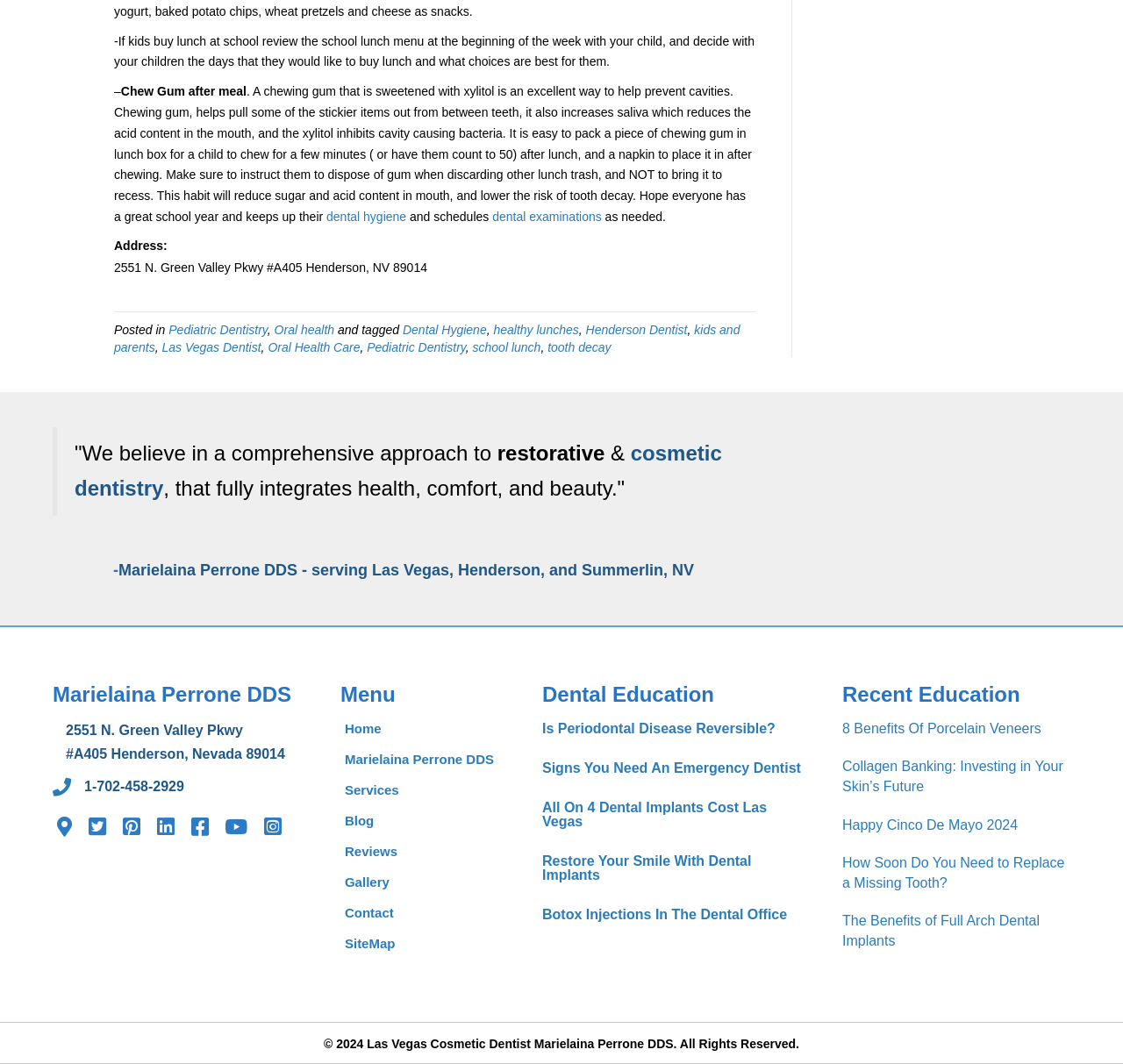Respond with a single word or short phrase to the following question: 
What is the purpose of the blockquote element?

To highlight a comprehensive approach